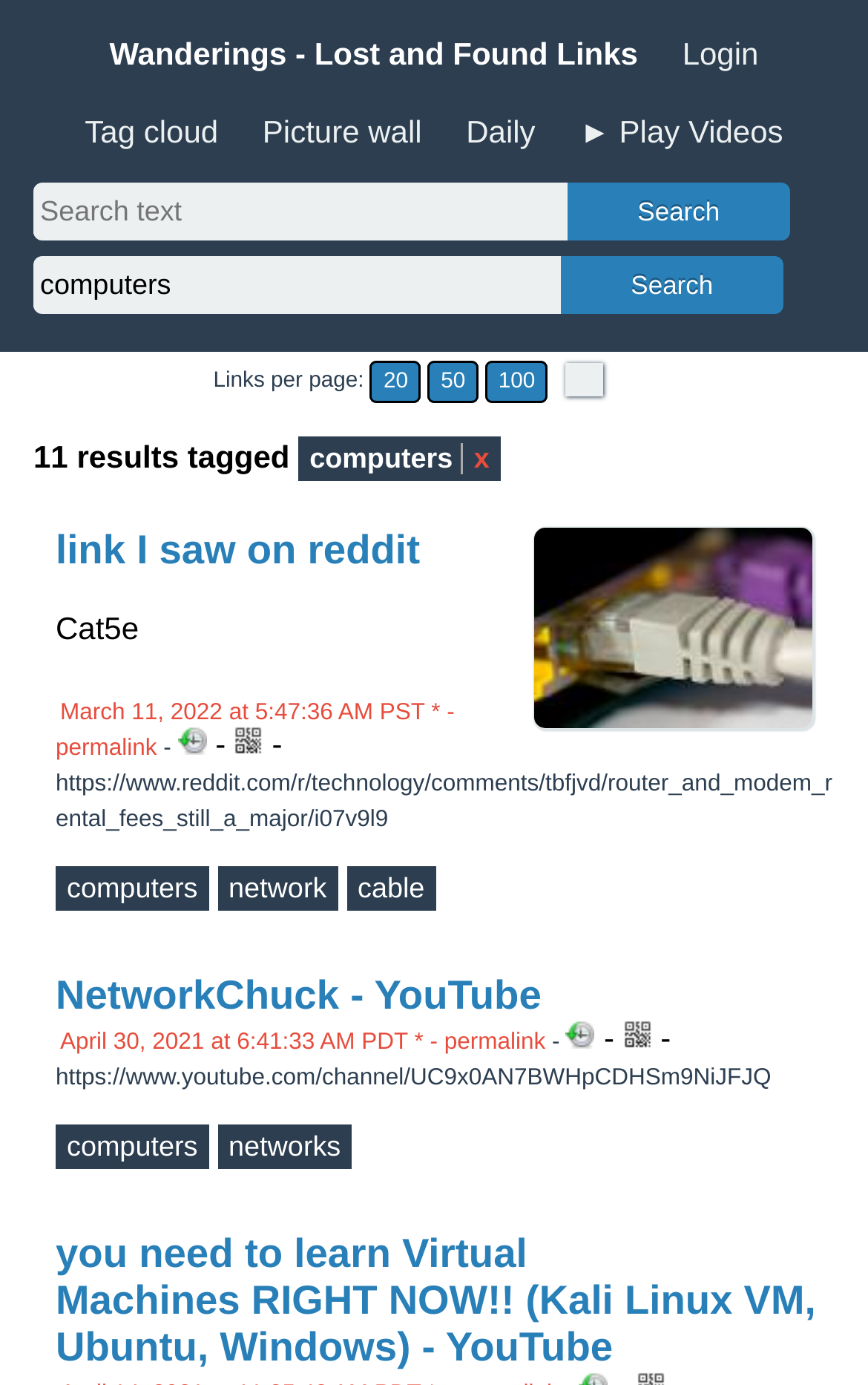Please find the bounding box coordinates of the element that you should click to achieve the following instruction: "Play Videos". The coordinates should be presented as four float numbers between 0 and 1: [left, top, right, bottom].

[0.655, 0.074, 0.915, 0.116]